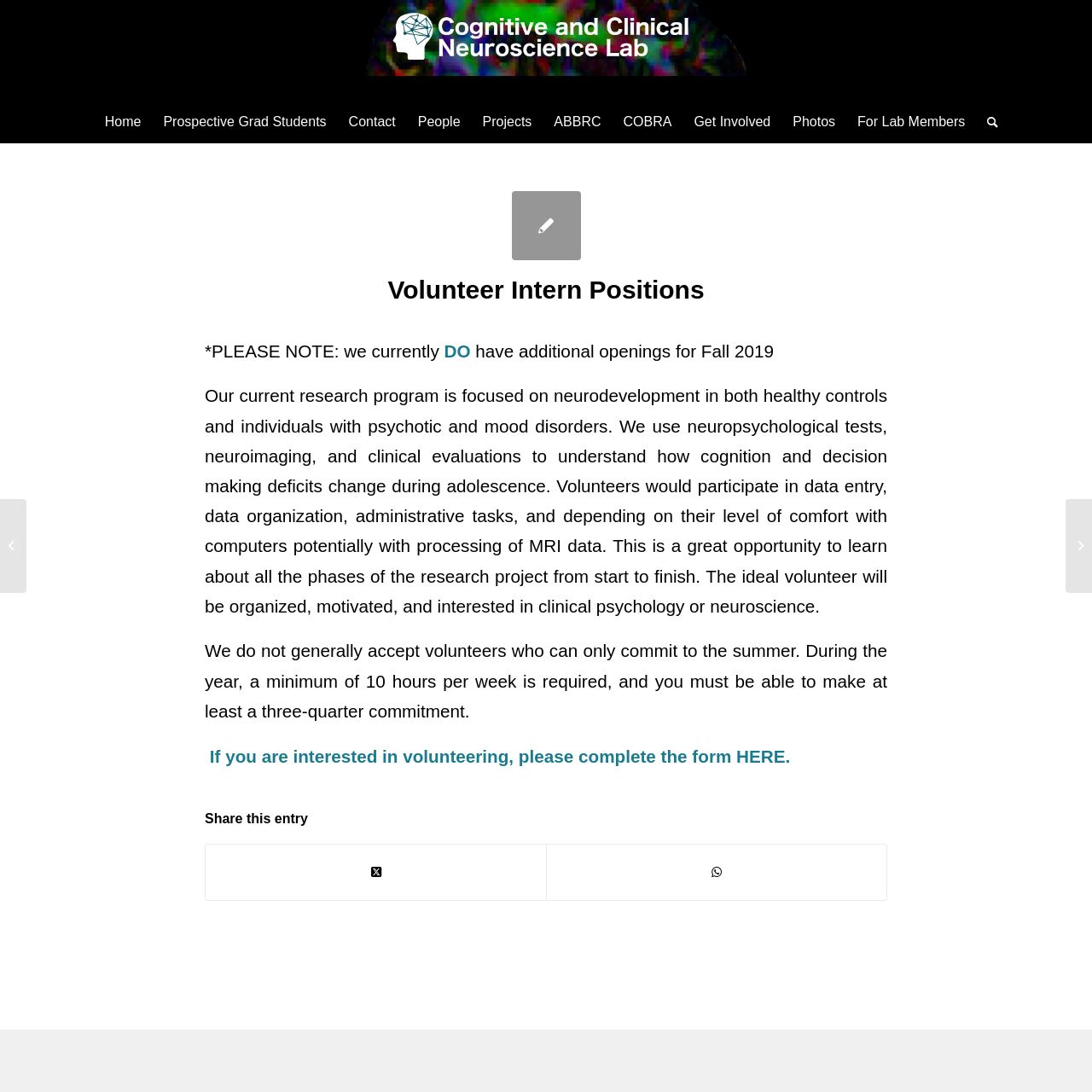Identify the bounding box coordinates for the UI element that matches this description: "Hotel Storebælt, Nyborg, Denmark".

None